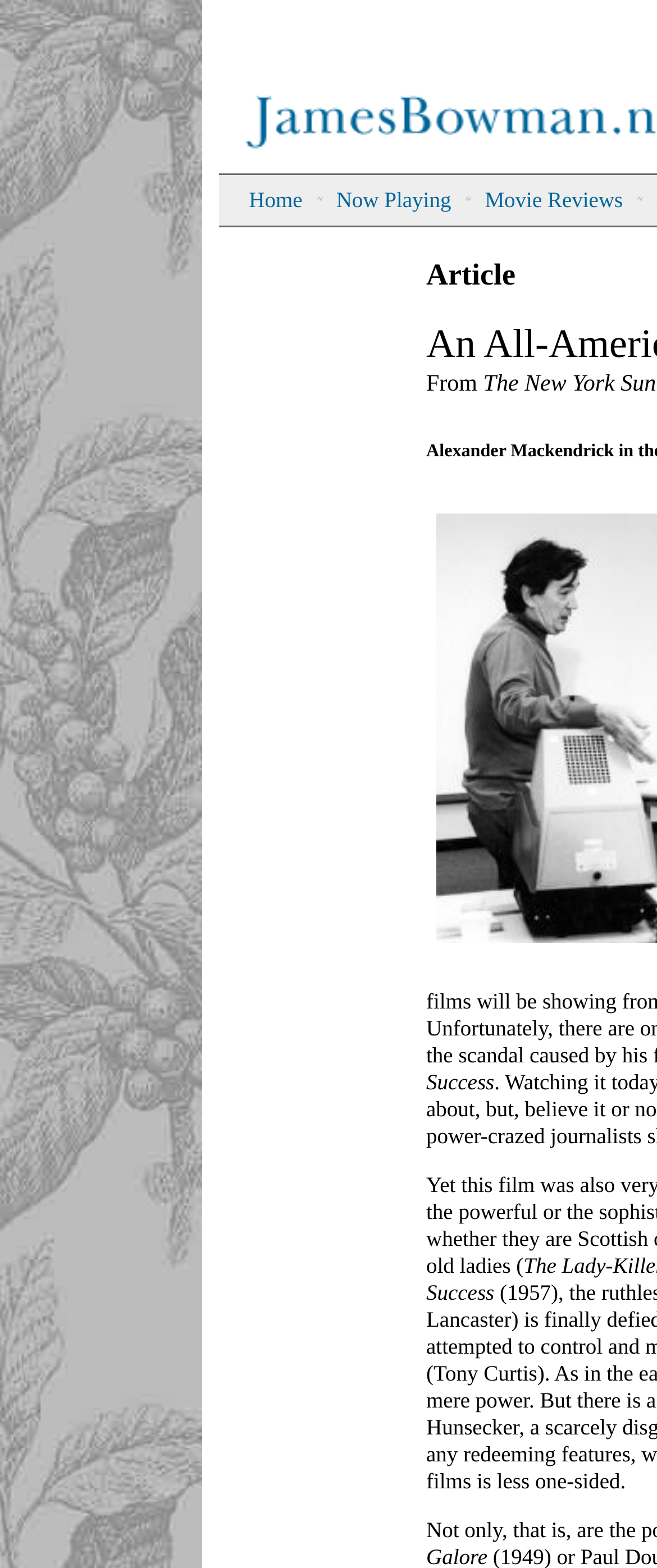Find the bounding box coordinates for the UI element that matches this description: "Home".

[0.379, 0.119, 0.46, 0.135]